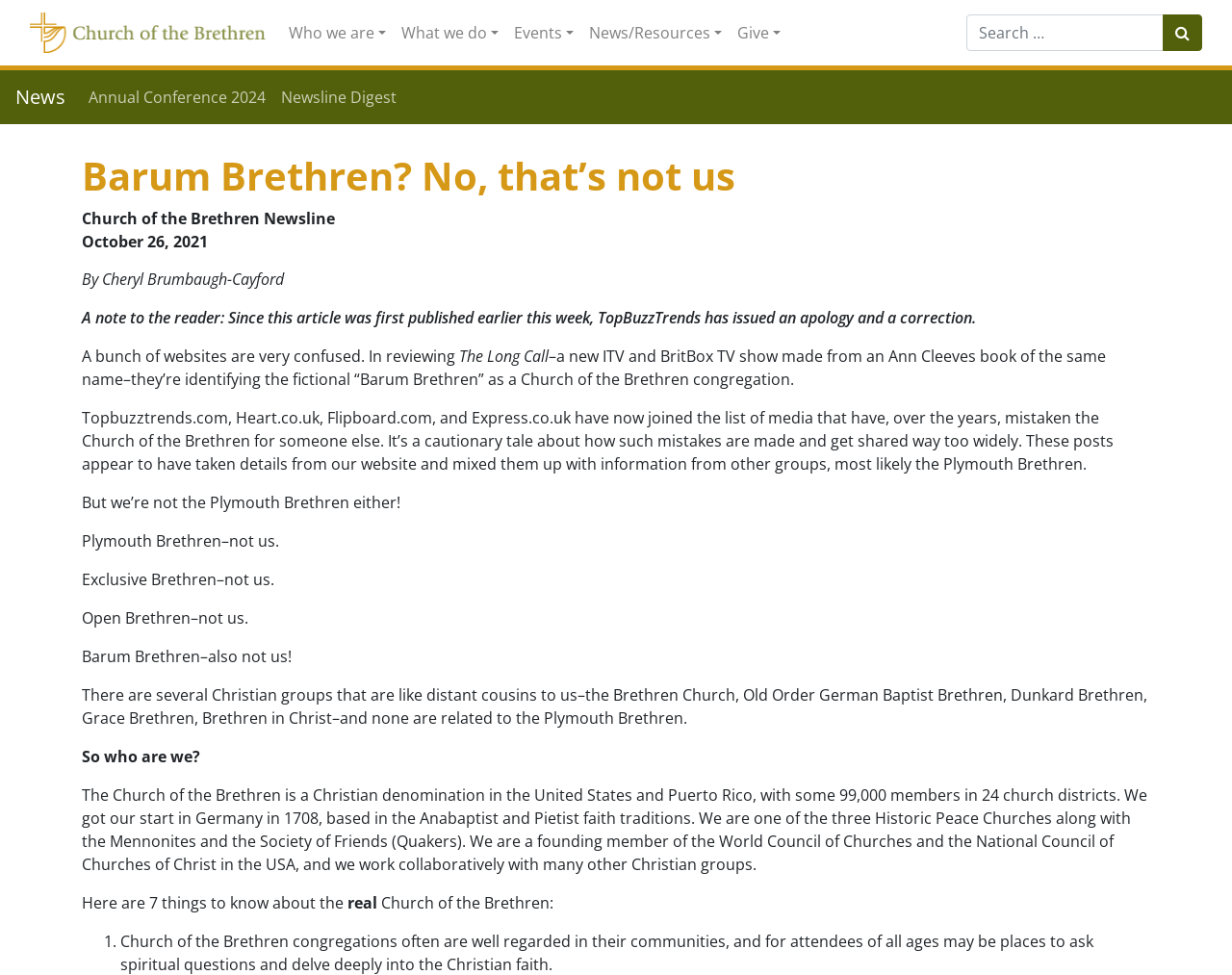What is the main heading of this webpage? Please extract and provide it.

Barum Brethren? No, that’s not us